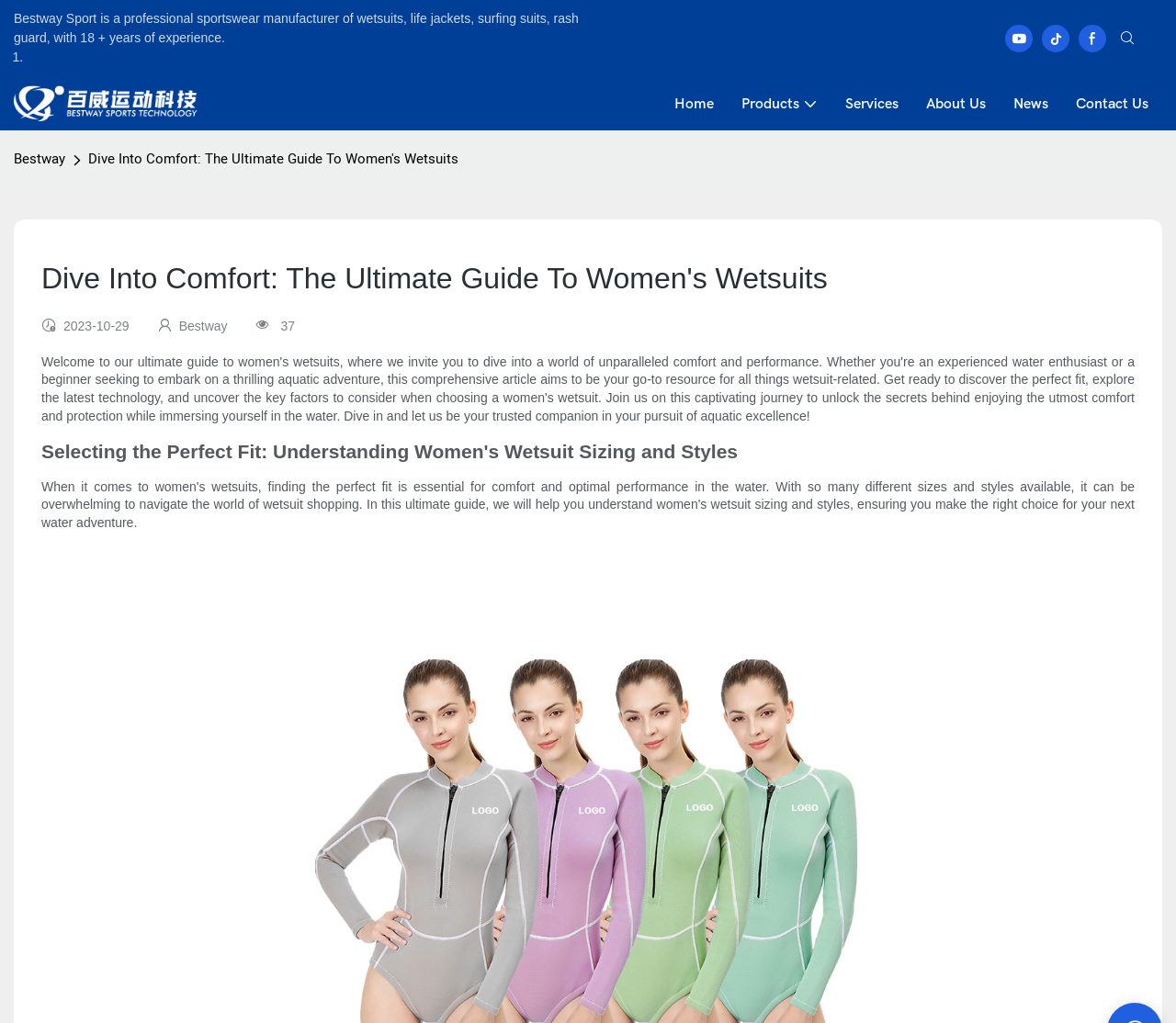Give a one-word or short phrase answer to the question: 
How many years of experience does the company have?

18+